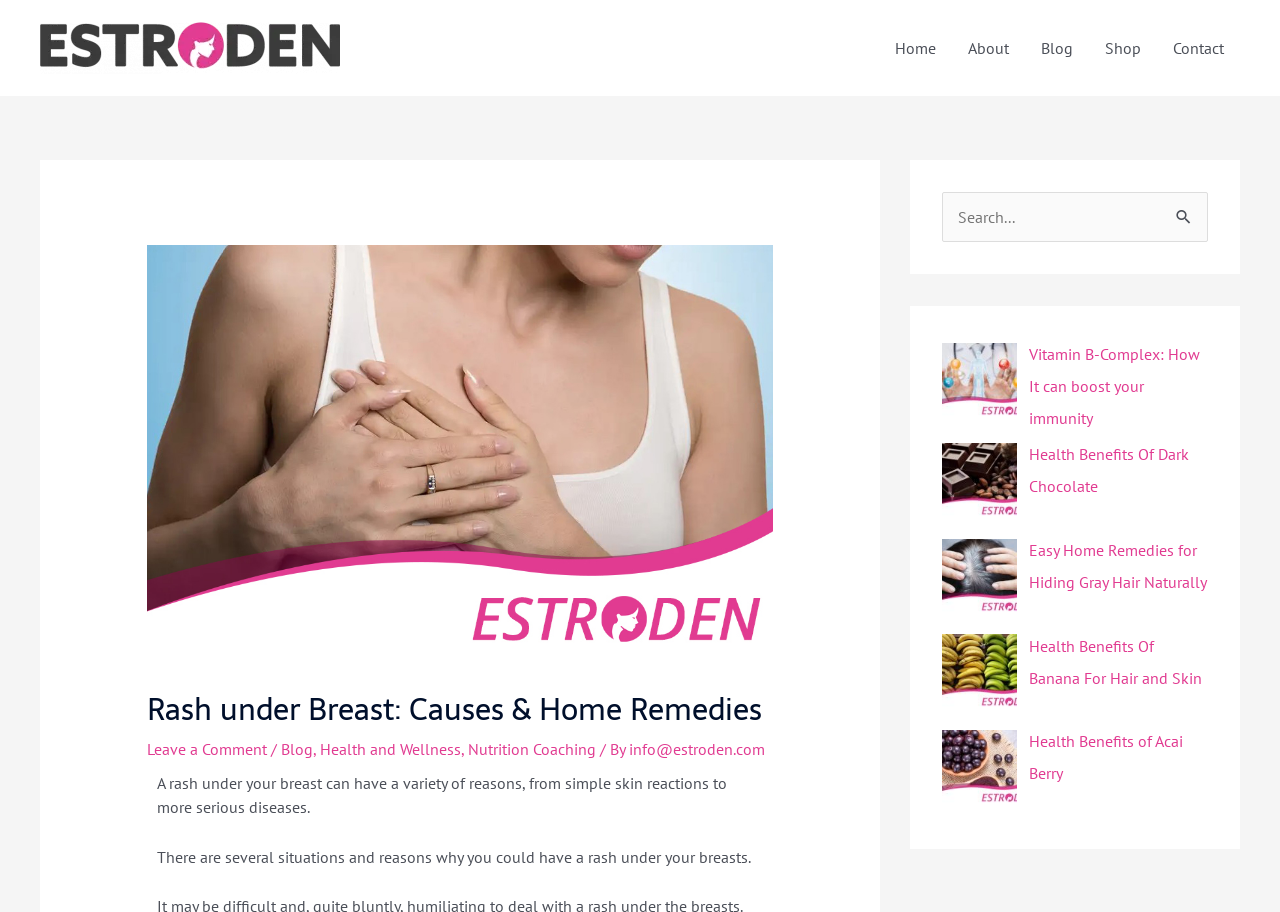Please identify the bounding box coordinates of the area that needs to be clicked to fulfill the following instruction: "Click on READ REVENGE OF THE IRON BLOODED SWORD HOUND (NEW)."

None